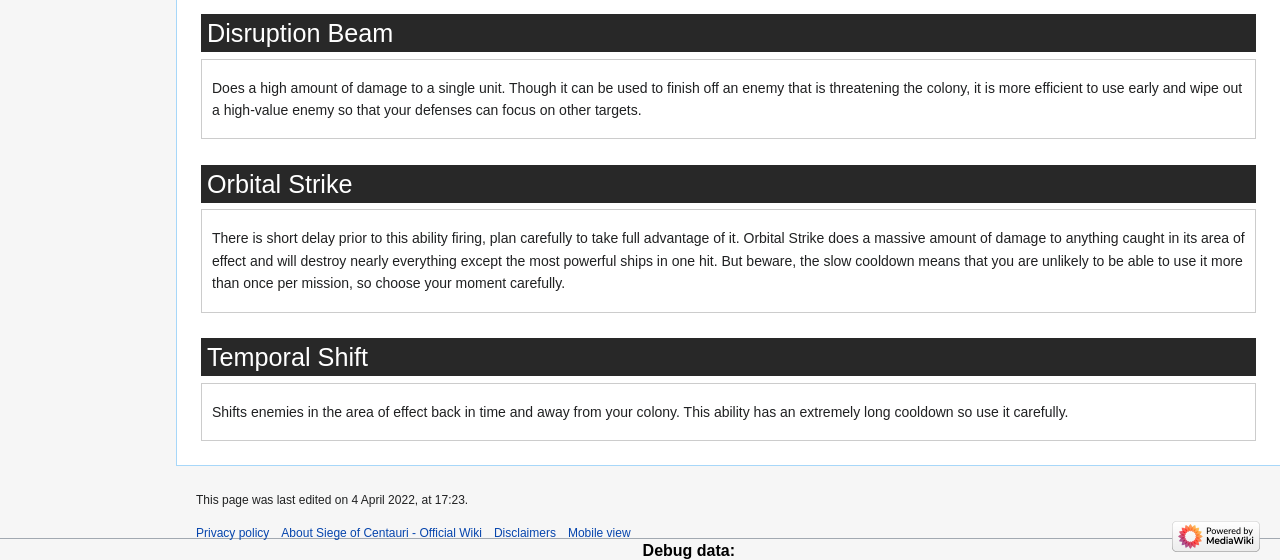How many links are there at the bottom of the page?
Look at the image and provide a short answer using one word or a phrase.

5